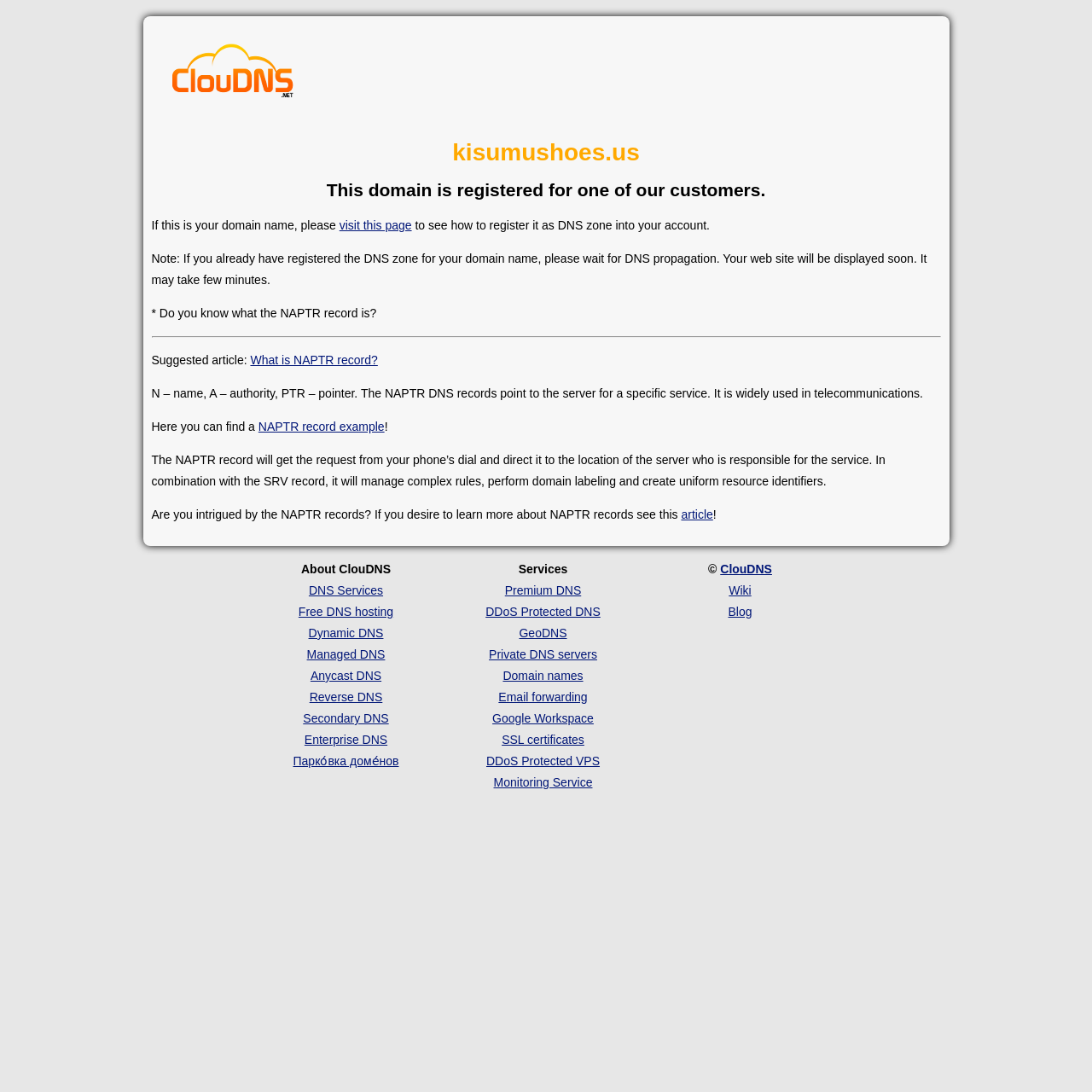Respond to the question below with a concise word or phrase:
What is the purpose of the NAPTR record?

To point to the server for a specific service